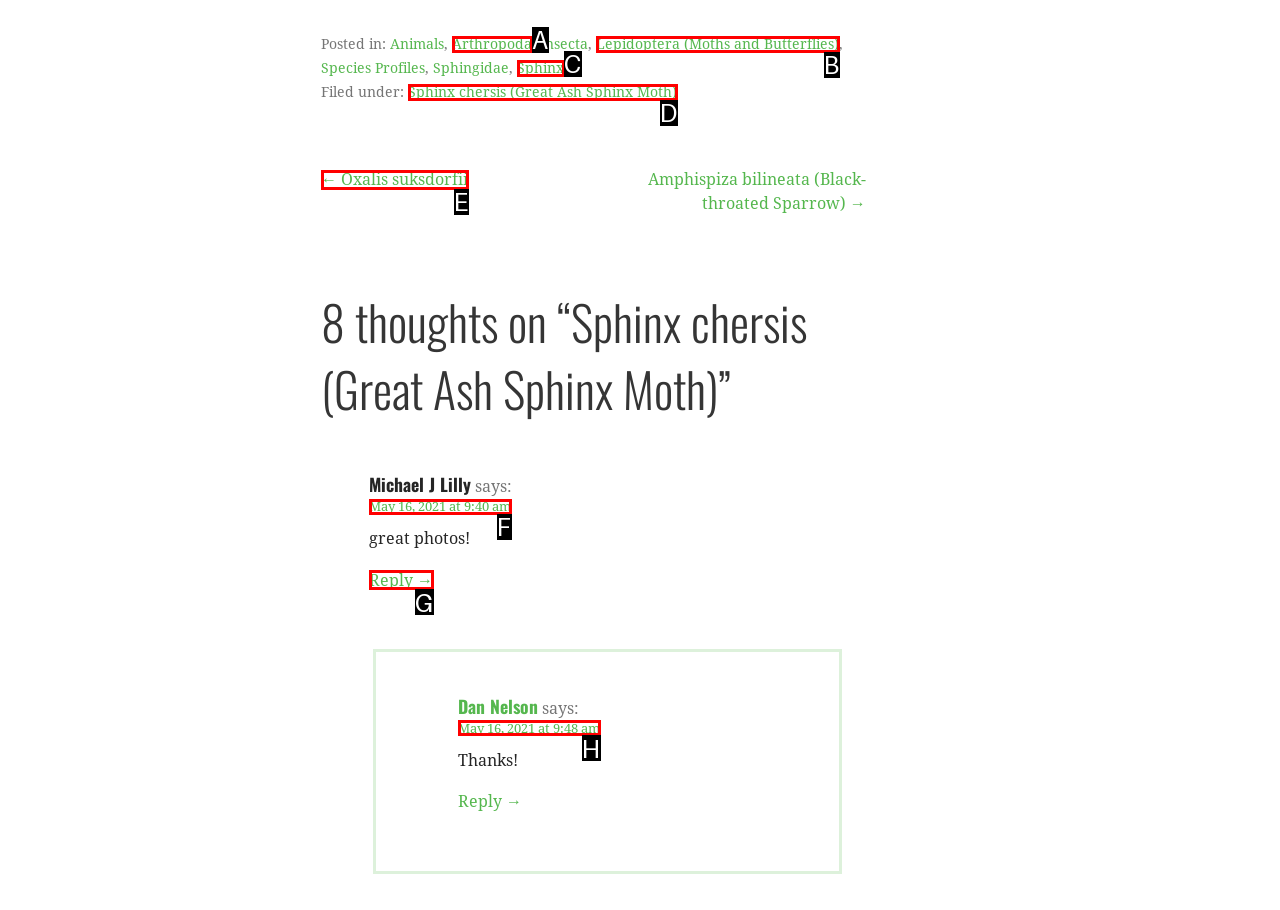Based on the description: ← Oxalis suksdorfii, identify the matching lettered UI element.
Answer by indicating the letter from the choices.

E